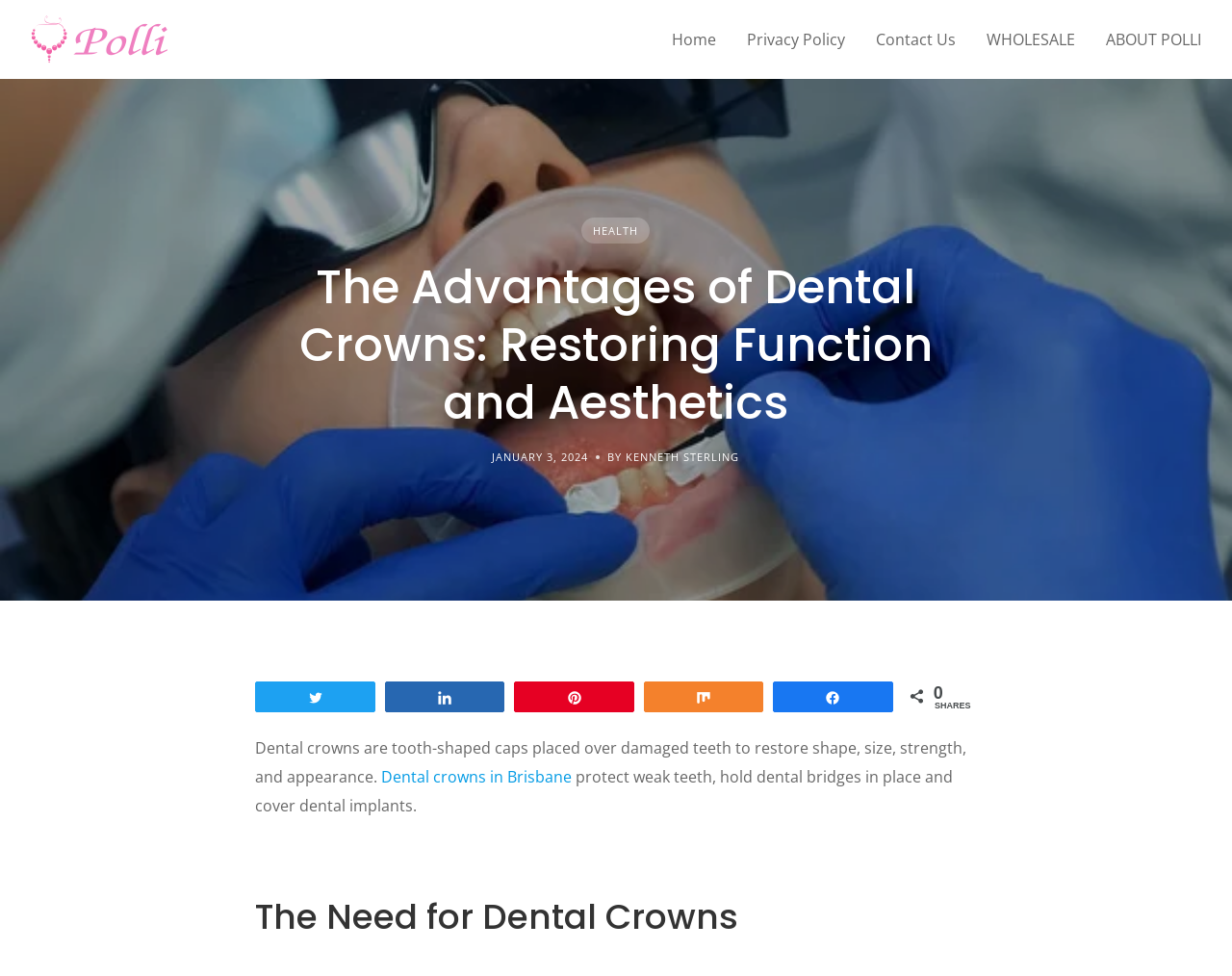What is the date of the article?
Please respond to the question with a detailed and well-explained answer.

The date of the article is obtained from the static text element that displays the date, 'JANUARY 3, 2024', which is located above the author's name.